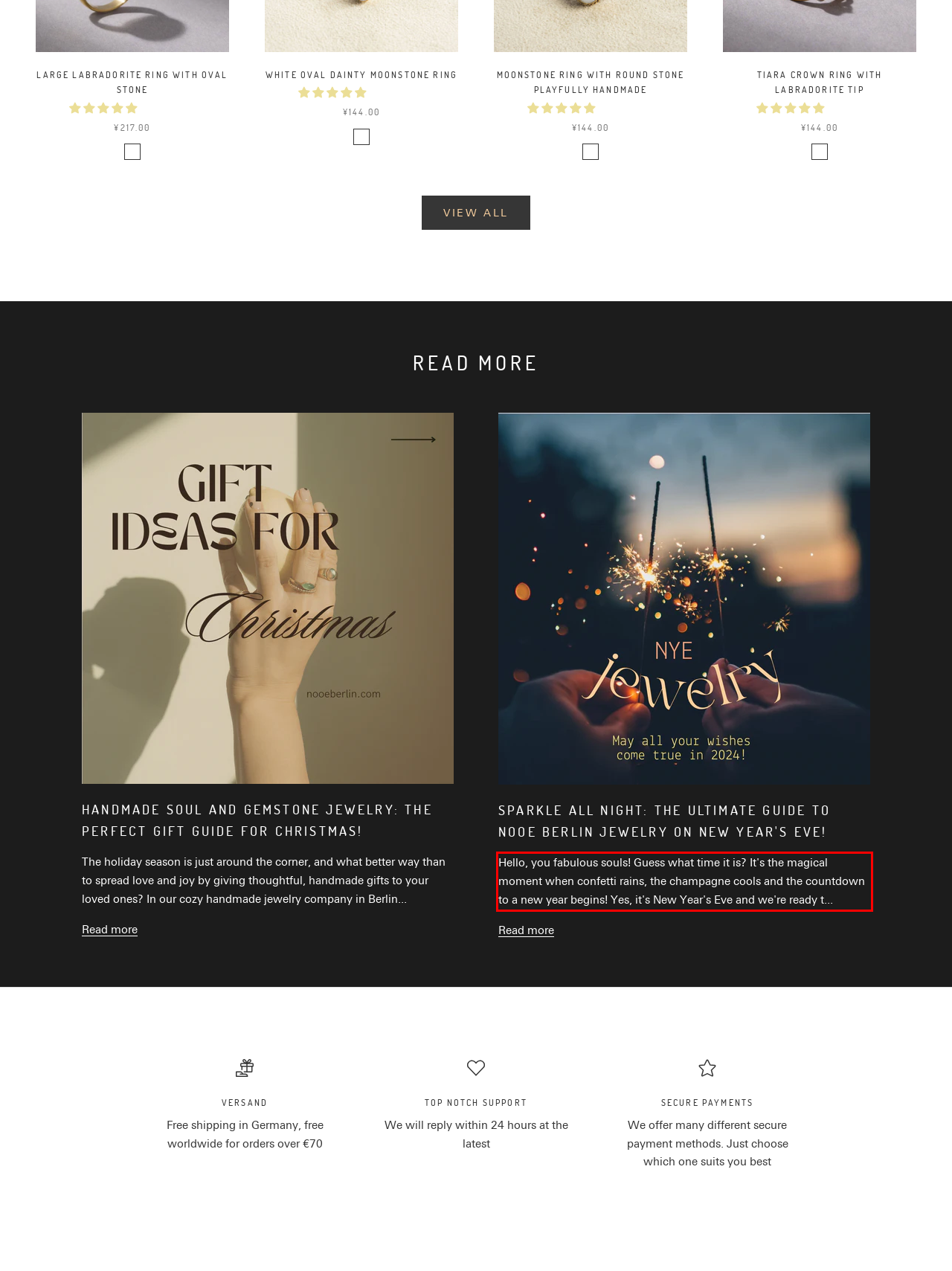From the provided screenshot, extract the text content that is enclosed within the red bounding box.

Hello, you fabulous souls! Guess what time it is? It's the magical moment when confetti rains, the champagne cools and the countdown to a new year begins! Yes, it's New Year's Eve and we're ready t...